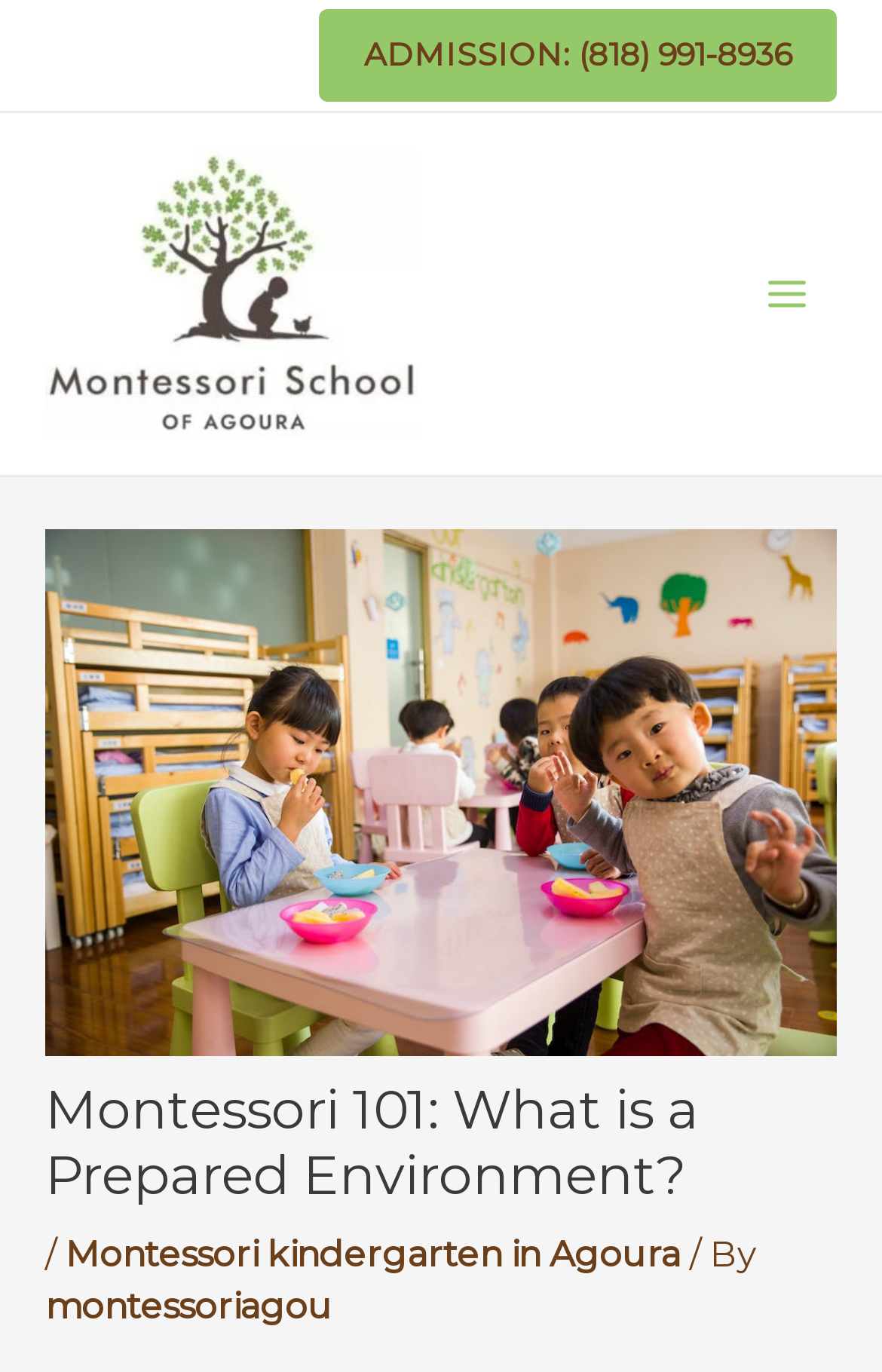Bounding box coordinates are to be given in the format (top-left x, top-left y, bottom-right x, bottom-right y). All values must be floating point numbers between 0 and 1. Provide the bounding box coordinate for the UI element described as: Main Menu

[0.838, 0.178, 0.949, 0.25]